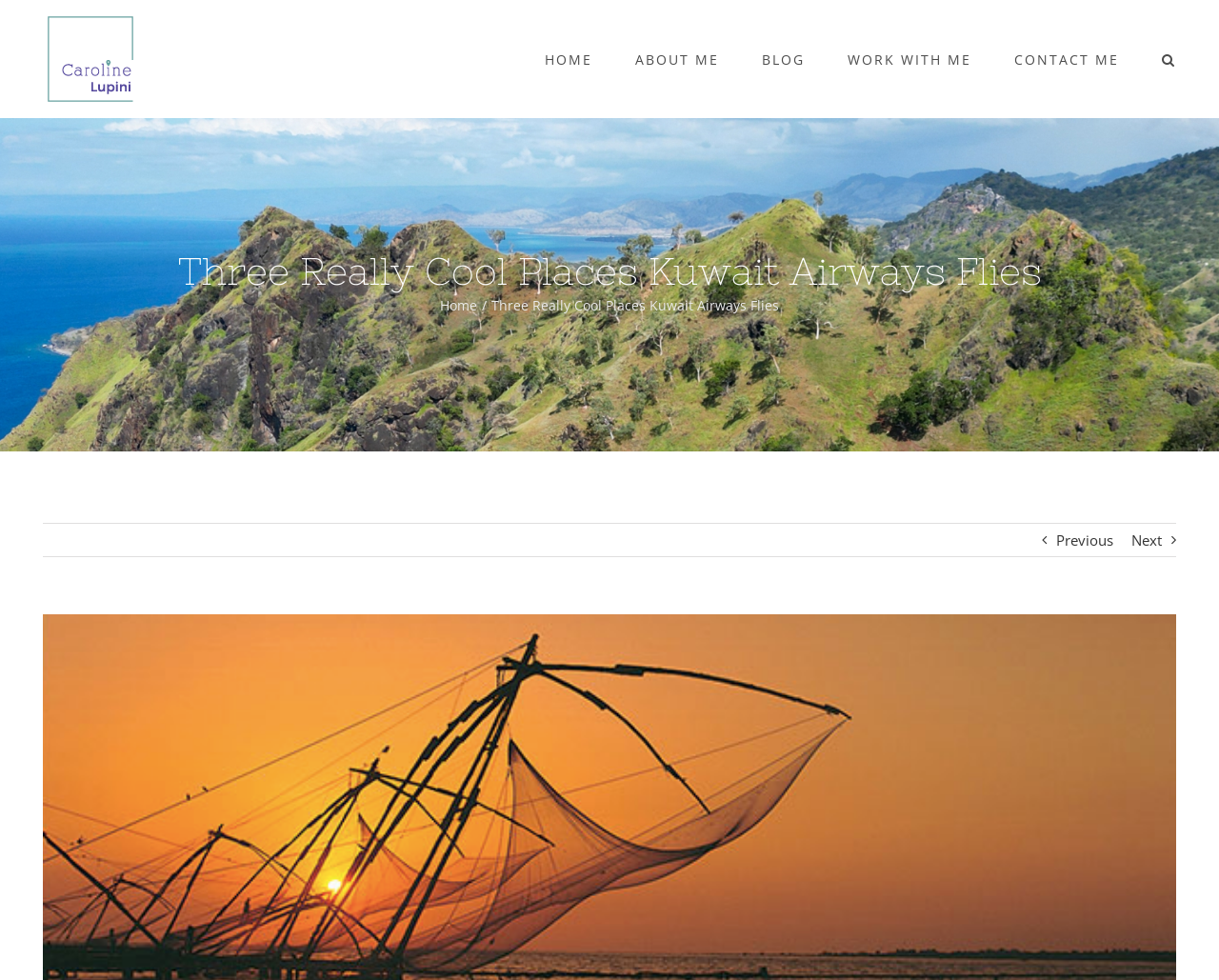What is the direction of the arrow in the link?
From the screenshot, provide a brief answer in one word or phrase.

Previous